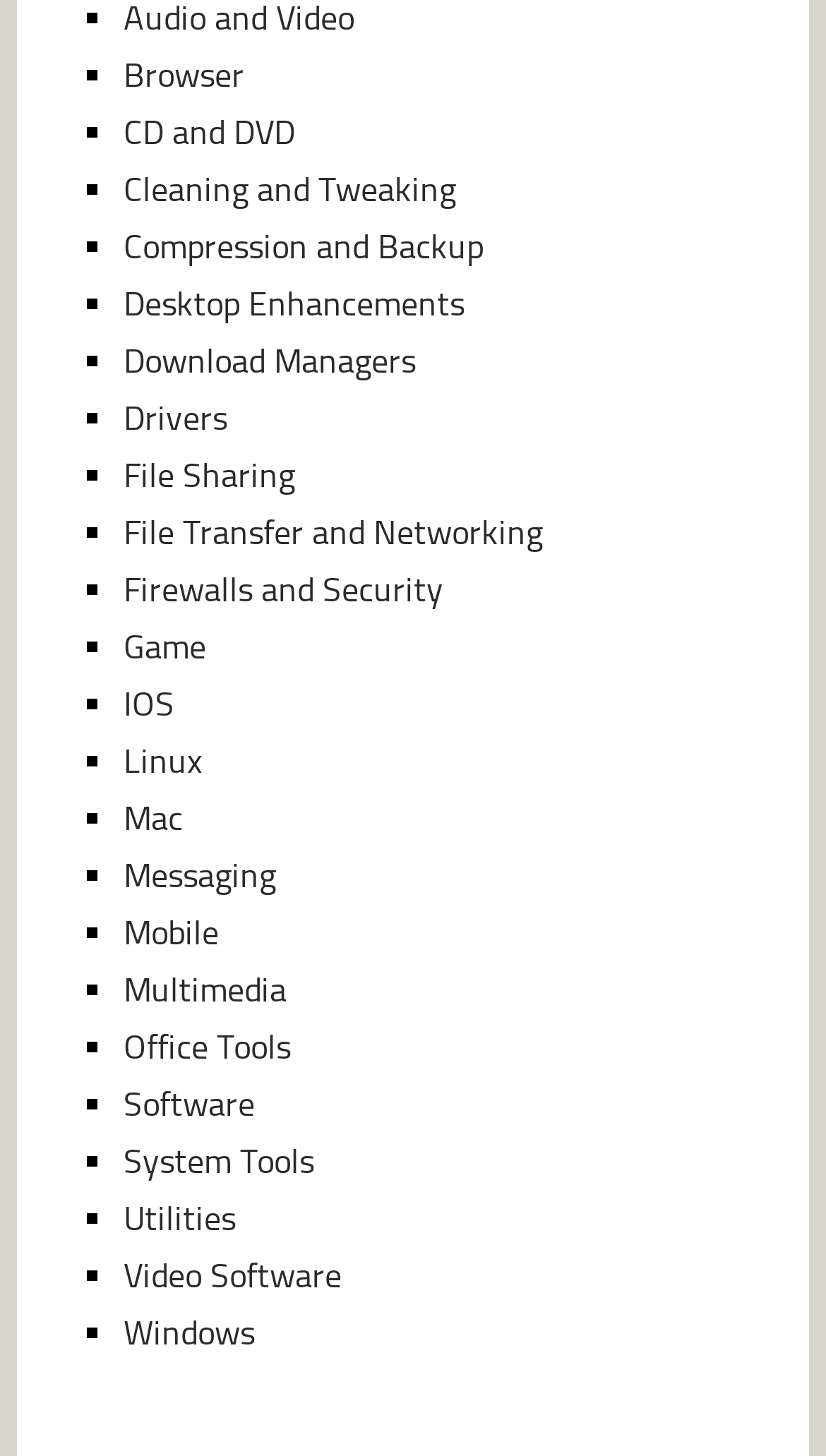Locate the UI element described by Weather Resistance: and provide its bounding box coordinates. Use the format (top-left x, top-left y, bottom-right x, bottom-right y) with all values as floating point numbers between 0 and 1.

None